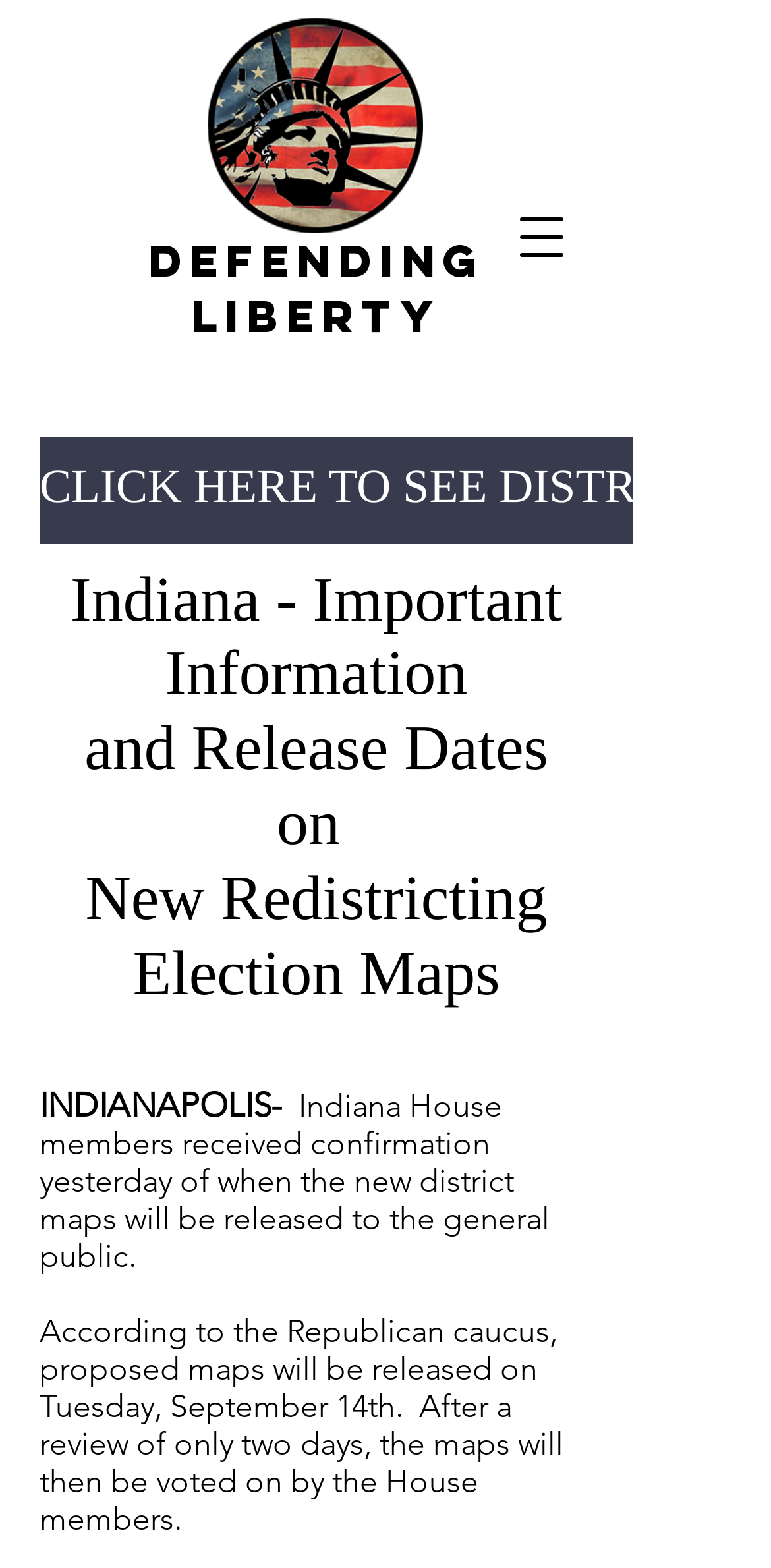How many days will the House members review the maps?
Give a single word or phrase as your answer by examining the image.

two days